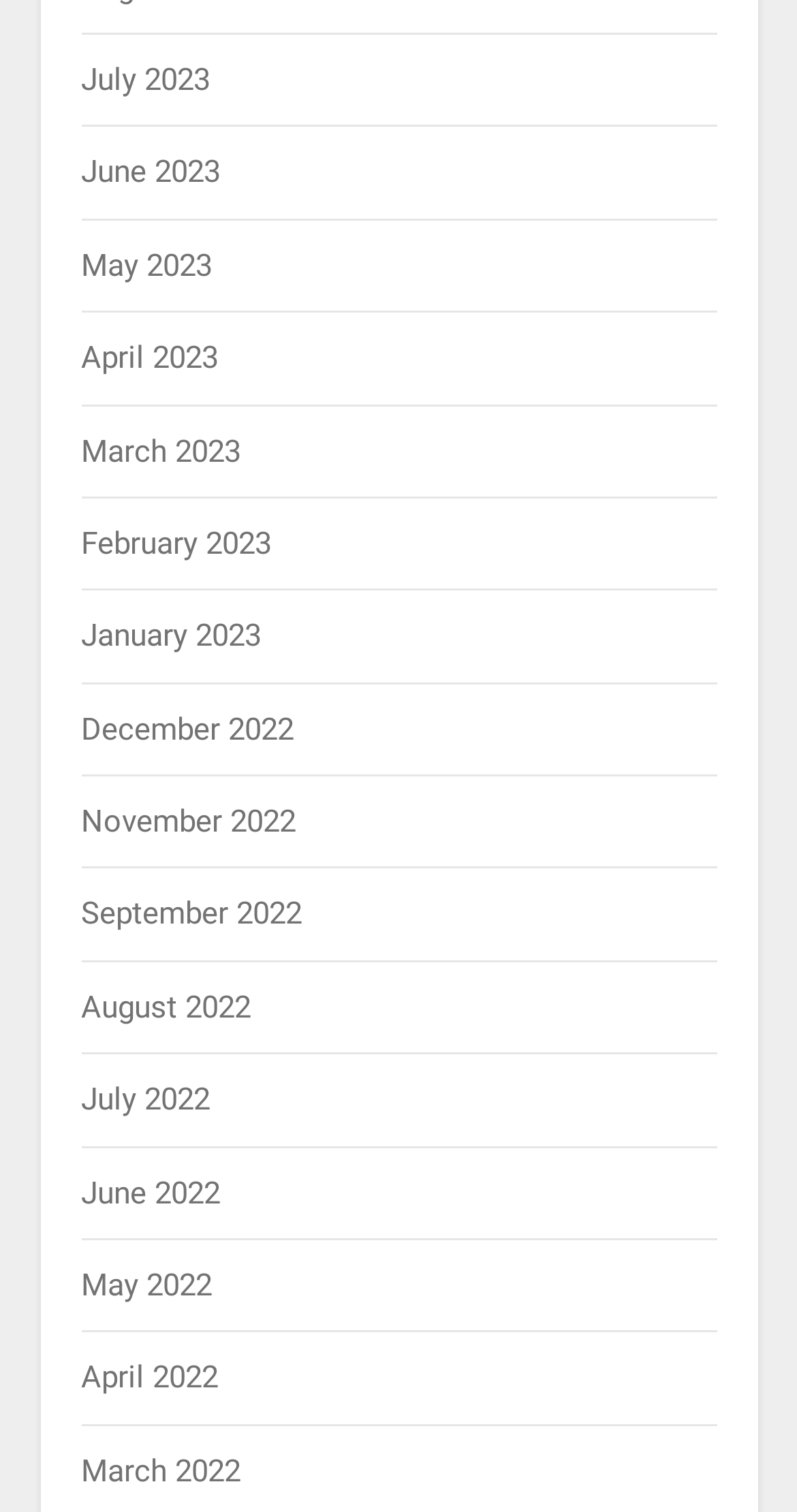Answer the following query concisely with a single word or phrase:
How many months are listed?

20